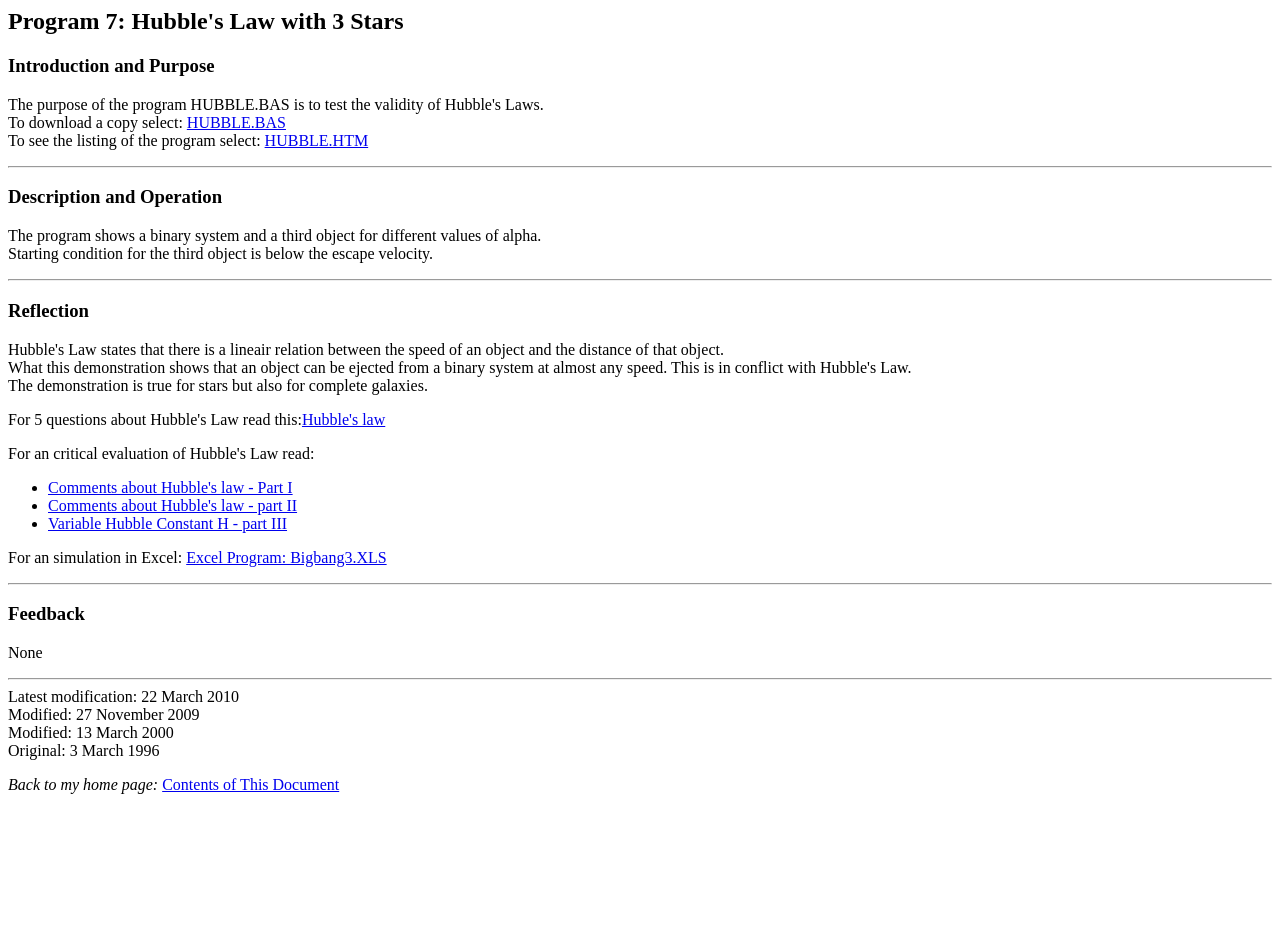What is the relevance of Hubble's Law to galaxies?
Using the visual information from the image, give a one-word or short-phrase answer.

Also true for galaxies